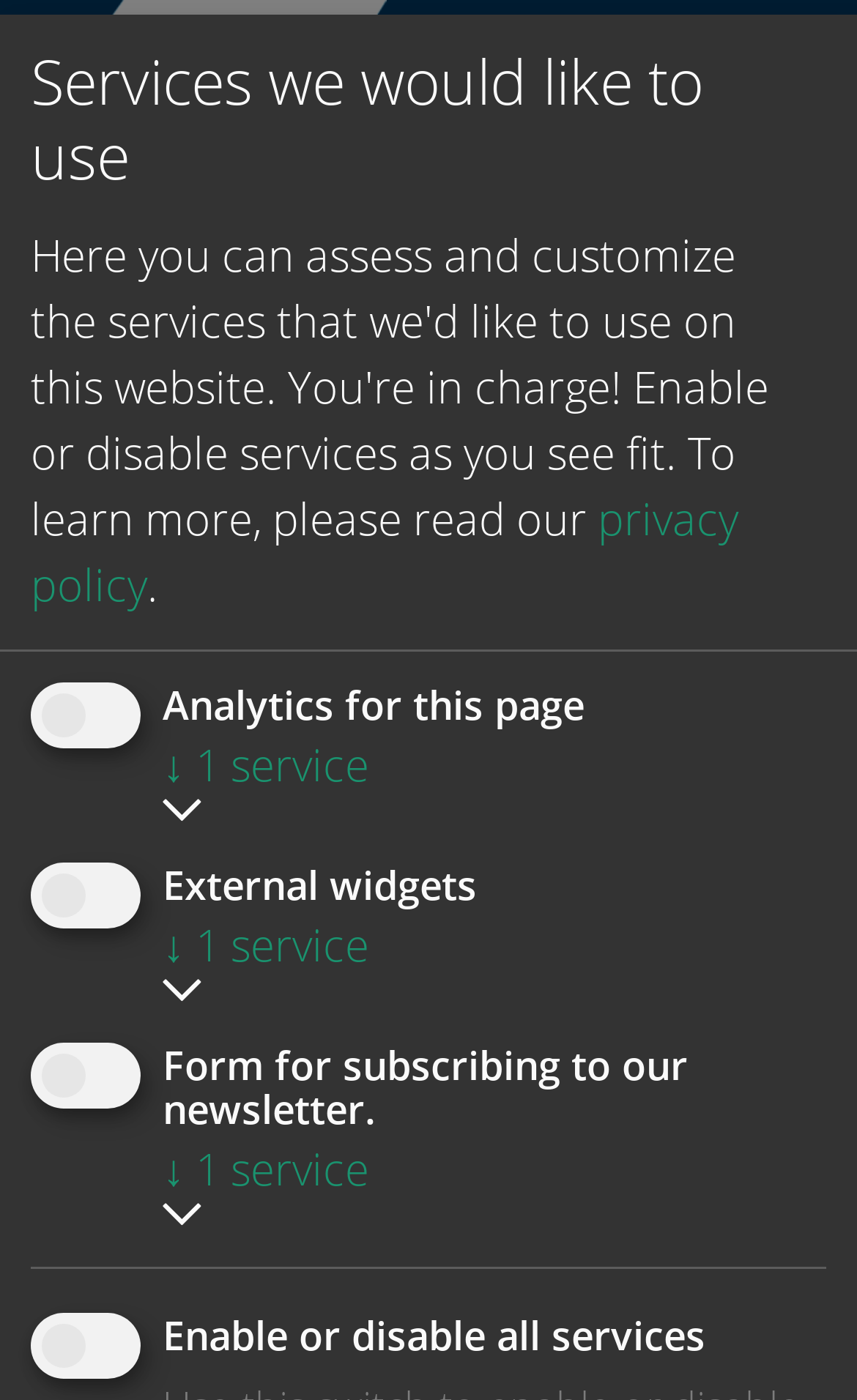Give a short answer to this question using one word or a phrase:
What is the purpose of the link '↓ 1 service'?

To learn more about a service